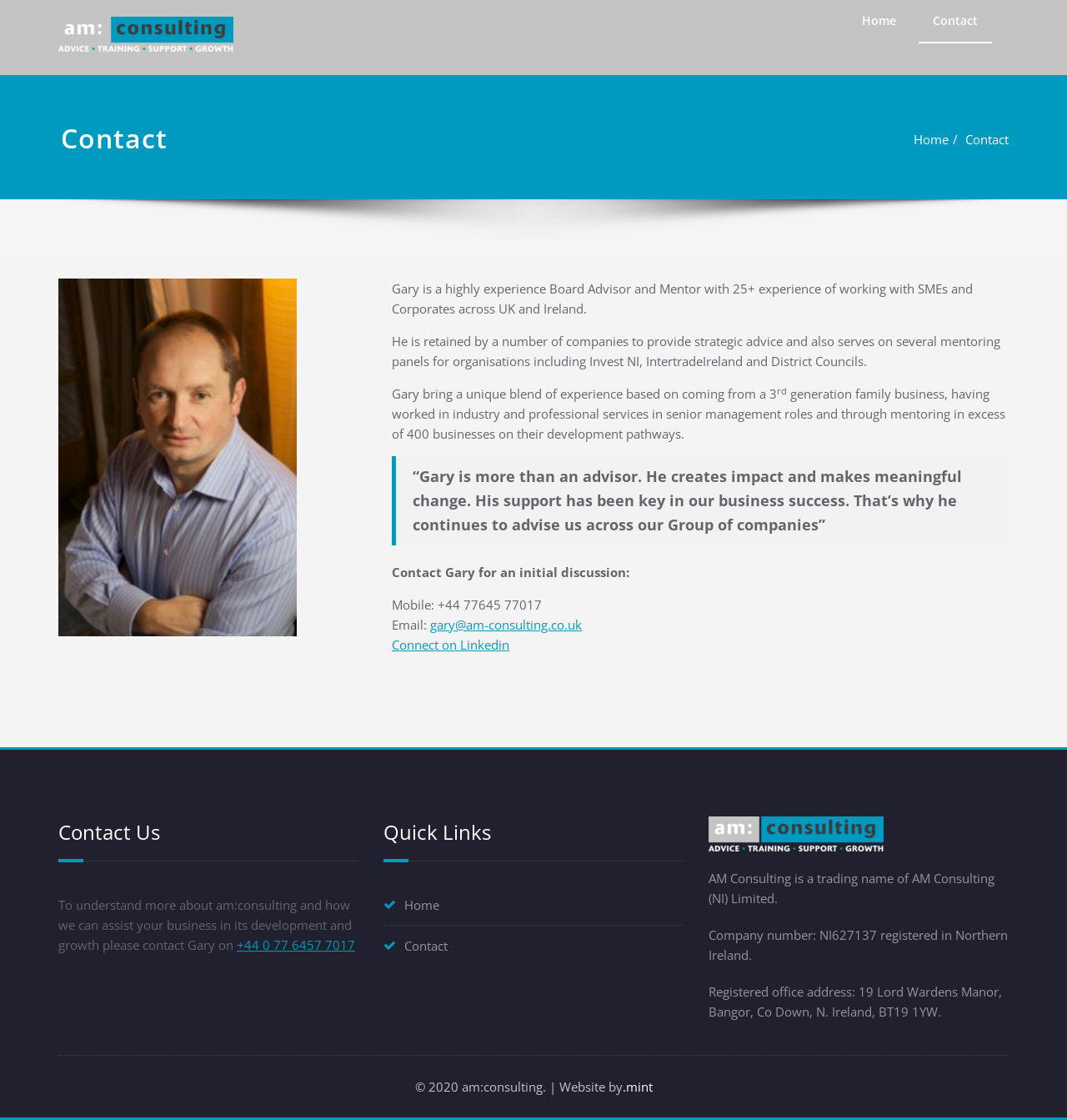Identify the bounding box coordinates of the part that should be clicked to carry out this instruction: "Connect with Gary on LinkedIn".

[0.367, 0.568, 0.477, 0.583]